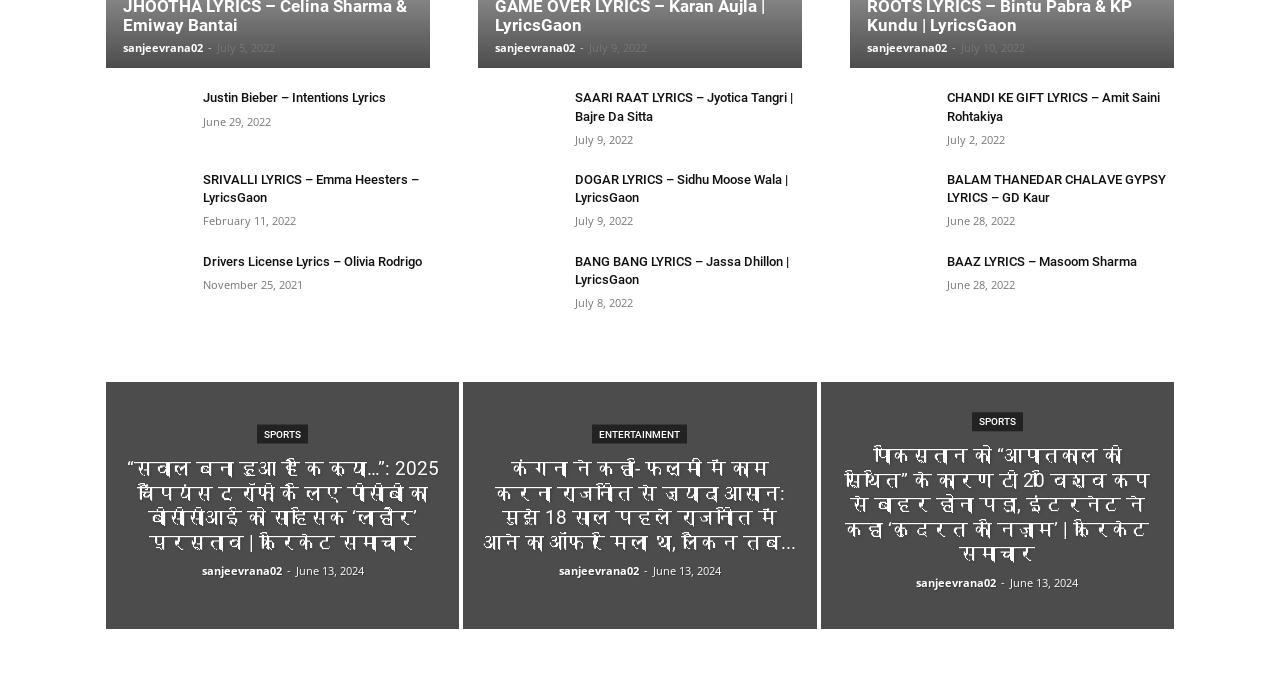Locate the bounding box coordinates of the item that should be clicked to fulfill the instruction: "Click on पाकिस्तान को “आपातकाल की स्थिति” के कारण टी 20 विश्व कप से बाहर होना पड़ा, इंटरनेट ने कहा ‘कुदरत का निज़ाम’".

[0.657, 0.643, 0.902, 0.811]